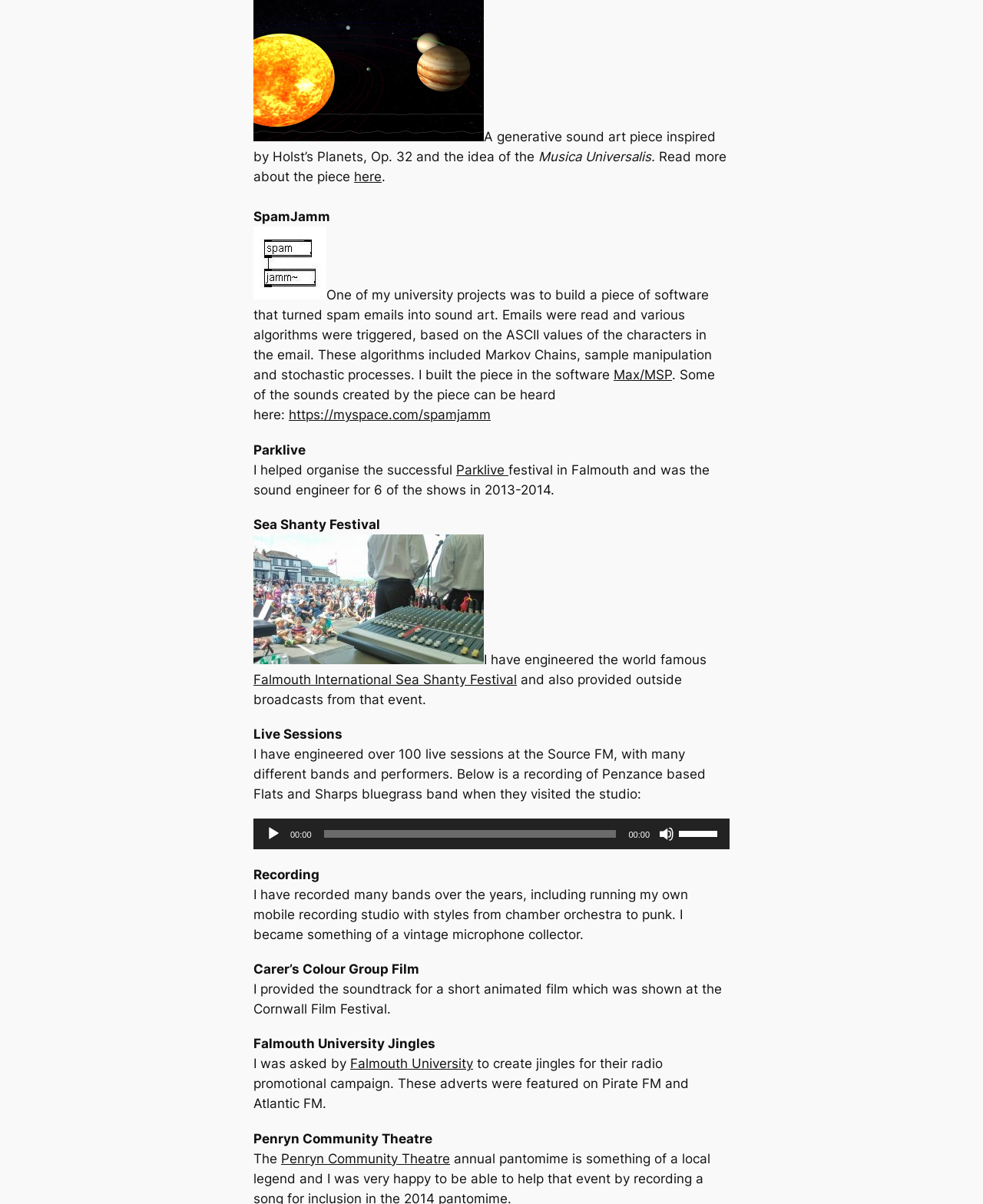Locate the bounding box coordinates of the element that needs to be clicked to carry out the instruction: "Browse other topics in Shapeoko". The coordinates should be given as four float numbers ranging from 0 to 1, i.e., [left, top, right, bottom].

None